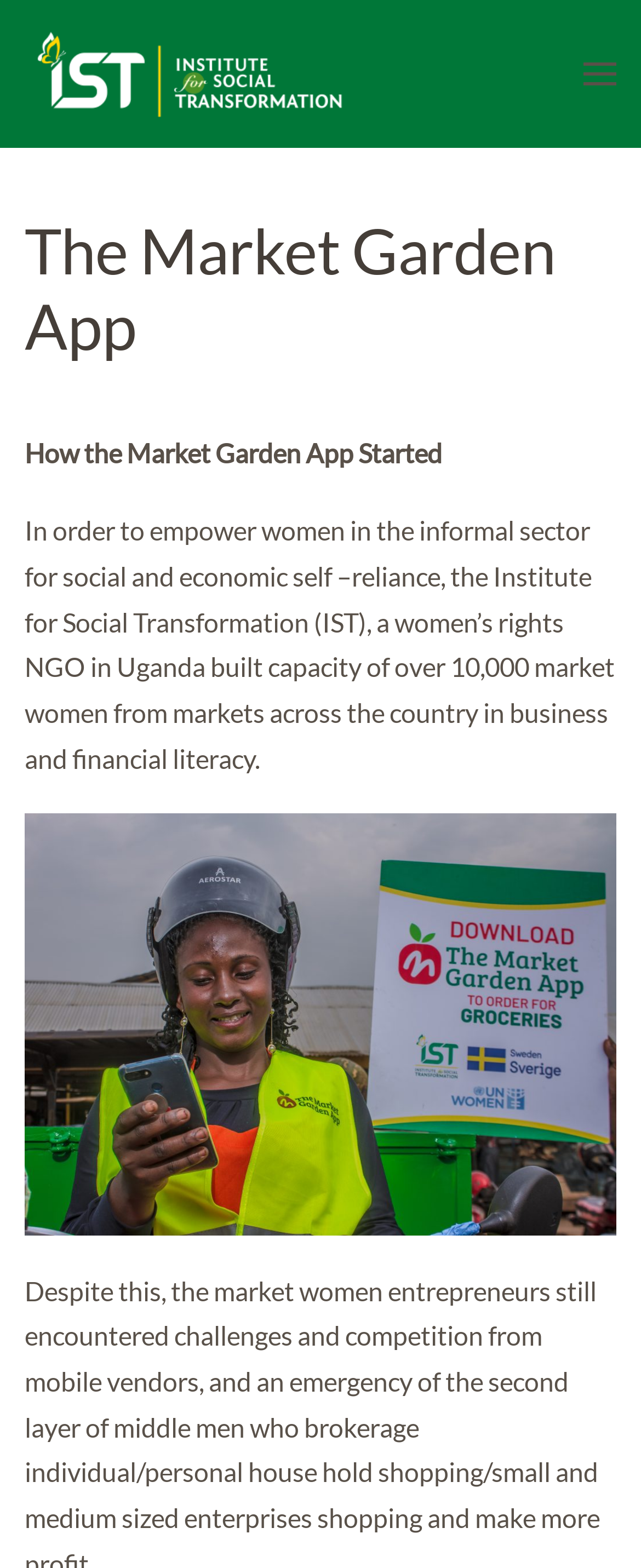From the image, can you give a detailed response to the question below:
What is the location of the NGO mentioned?

The answer can be found in the StaticText element which describes how the Market Garden App started. It mentions that the Institute for Social Transformation (IST), a women's rights NGO in Uganda, built capacity of over 10,000 market women from markets across the country in business and financial literacy.